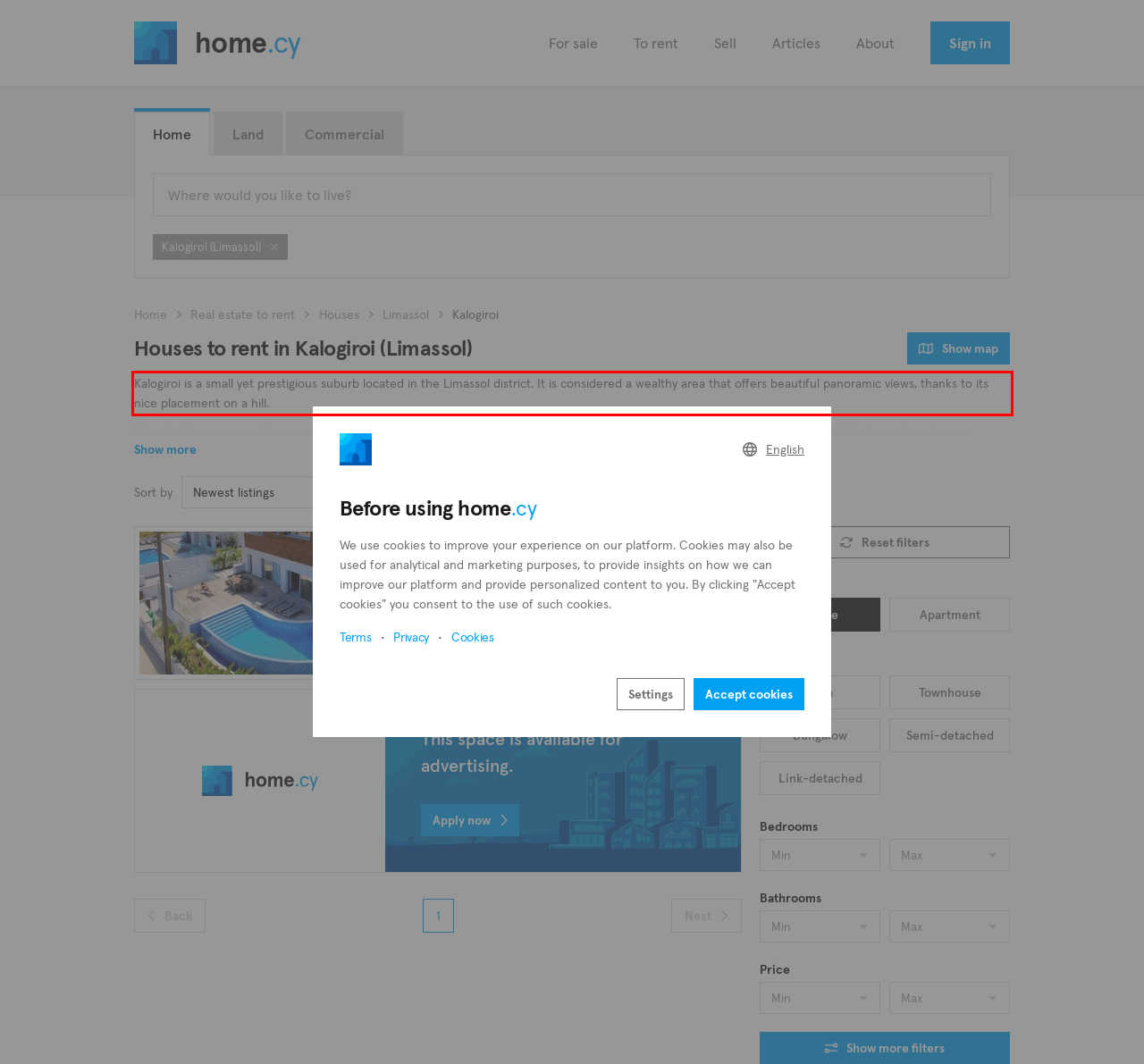Given a screenshot of a webpage with a red bounding box, extract the text content from the UI element inside the red bounding box.

Kalogiroi is a small yet prestigious suburb located in the Limassol district. It is considered a wealthy area that offers beautiful panoramic views, thanks to its nice placement on a hill.